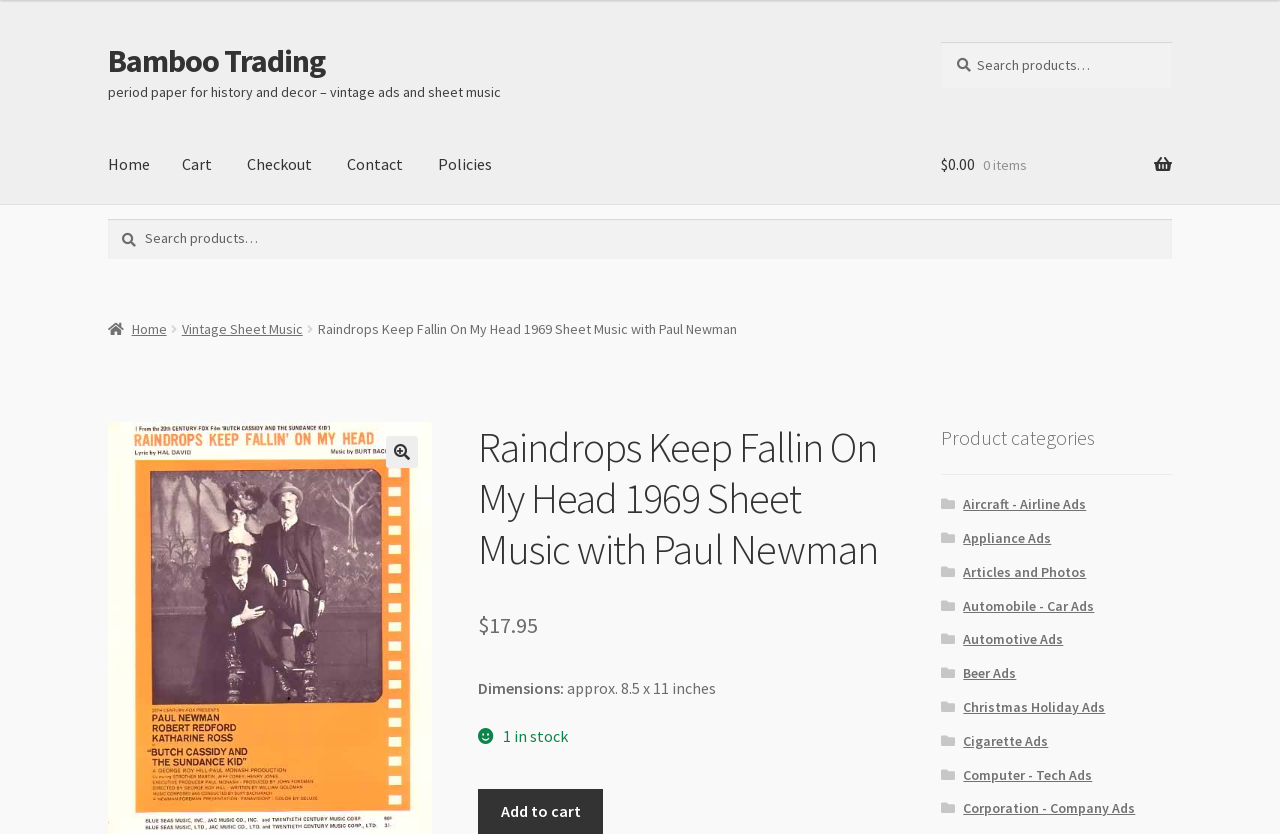Determine the bounding box coordinates of the clickable element necessary to fulfill the instruction: "Go to home page". Provide the coordinates as four float numbers within the 0 to 1 range, i.e., [left, top, right, bottom].

[0.072, 0.151, 0.13, 0.244]